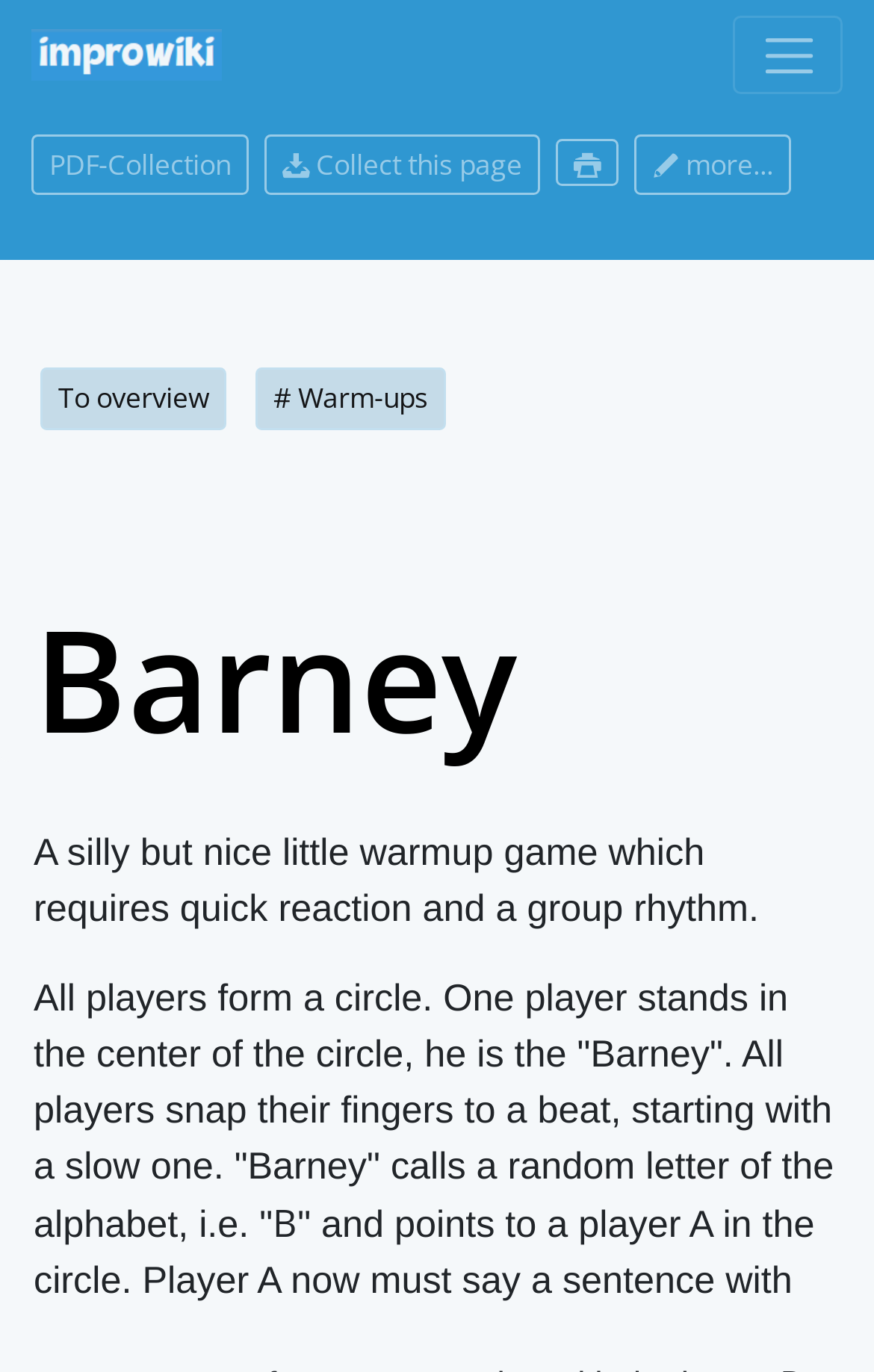Given the description alt="Life and Passion", predict the bounding box coordinates of the UI element. Ensure the coordinates are in the format (top-left x, top-left y, bottom-right x, bottom-right y) and all values are between 0 and 1.

None